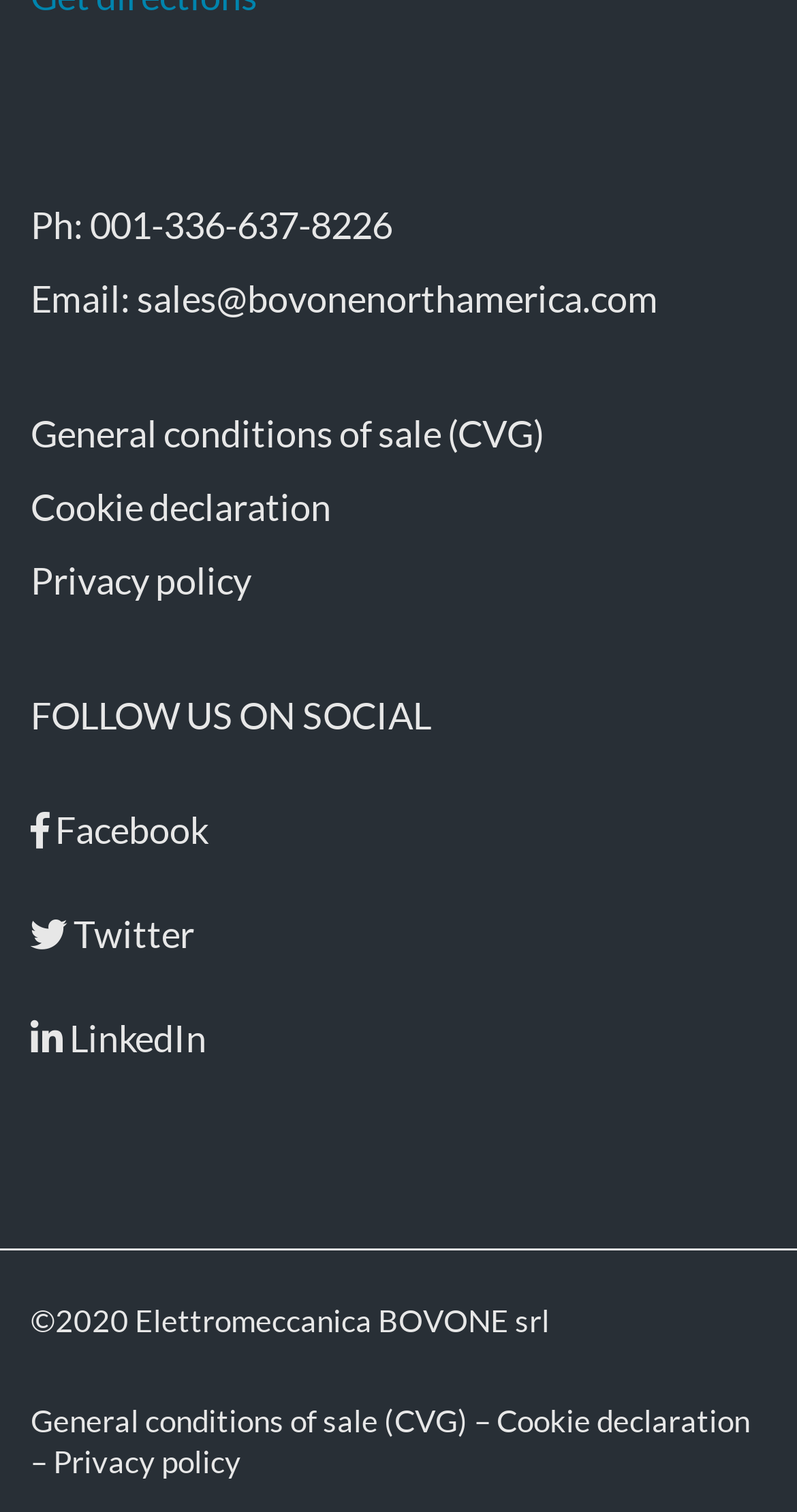Can you find the bounding box coordinates for the element that needs to be clicked to execute this instruction: "Follow on Facebook"? The coordinates should be given as four float numbers between 0 and 1, i.e., [left, top, right, bottom].

[0.038, 0.524, 0.262, 0.573]